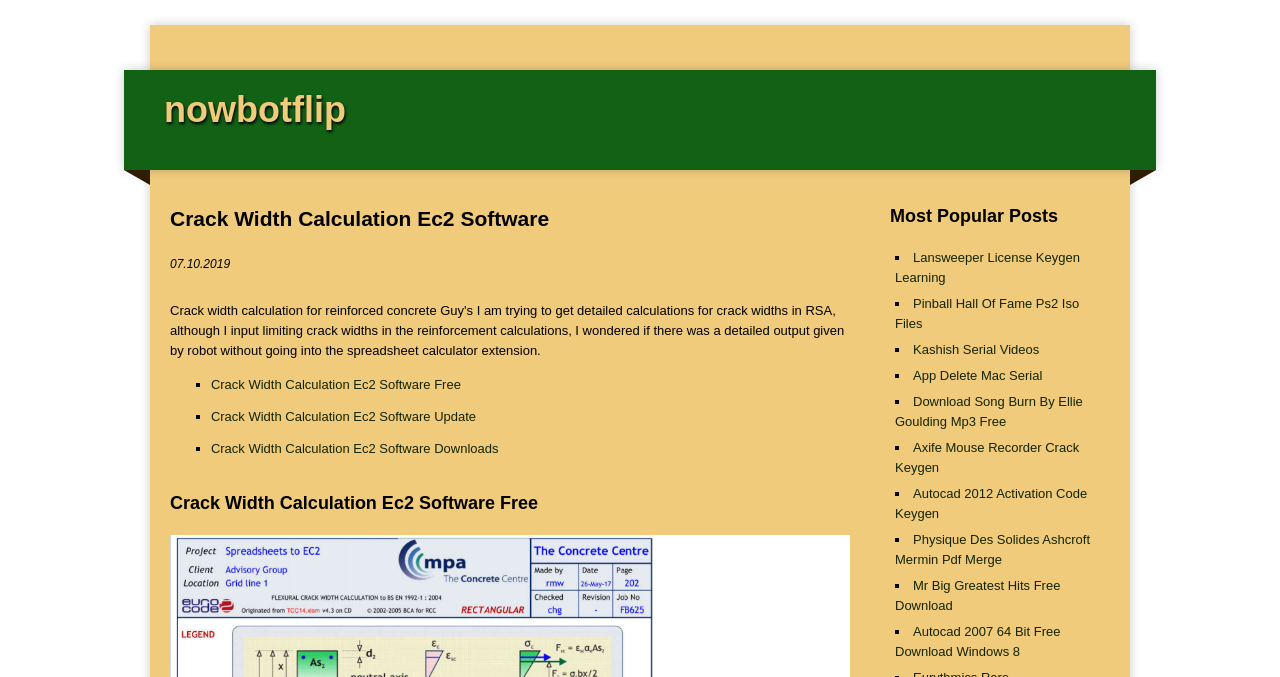Please determine the bounding box coordinates of the element to click in order to execute the following instruction: "Check 'Most Popular Posts'". The coordinates should be four float numbers between 0 and 1, specified as [left, top, right, bottom].

[0.695, 0.3, 0.867, 0.34]